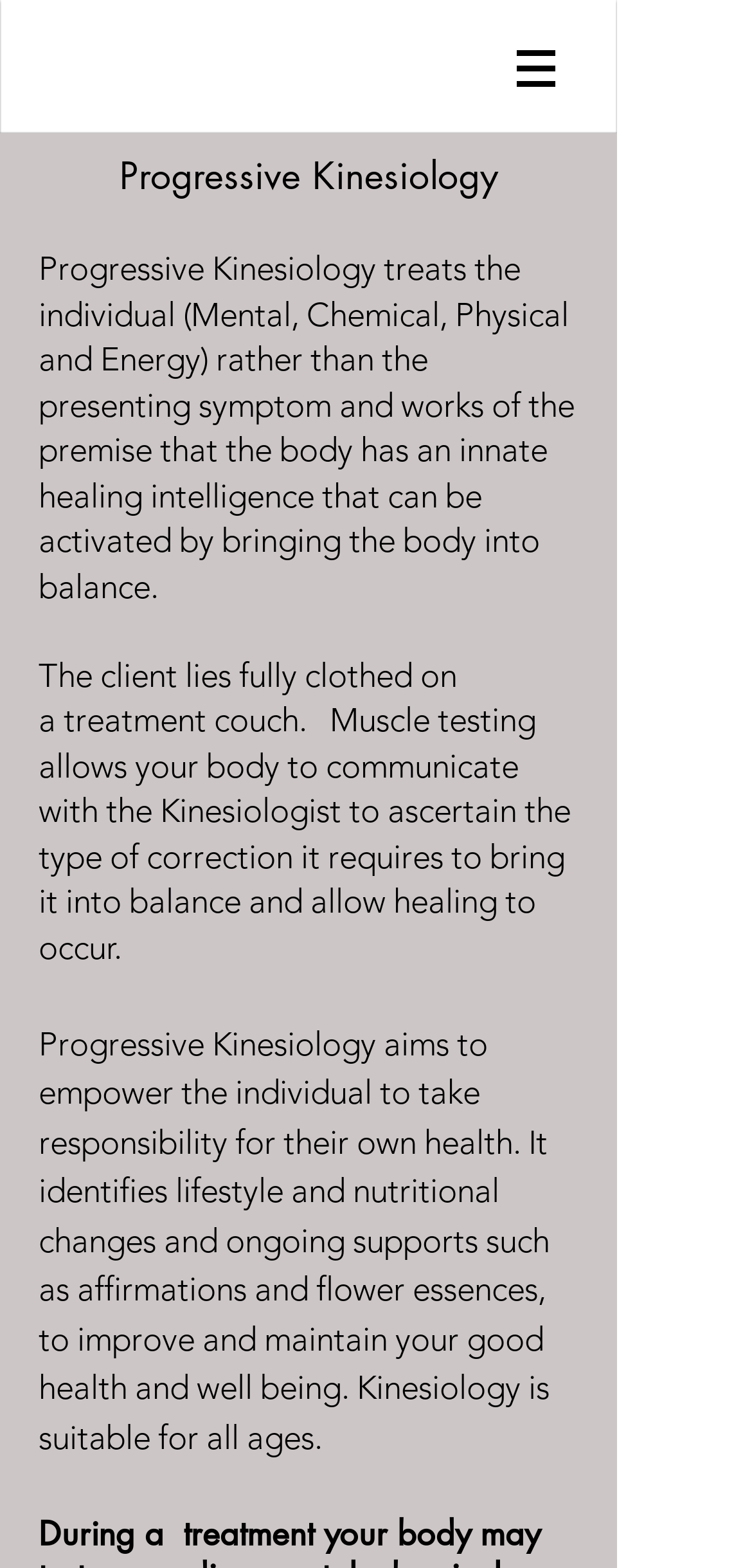Create an elaborate caption that covers all aspects of the webpage.

The webpage is about Progressive Kinesiology, a holistic approach to health that treats the individual rather than just the symptoms. At the top right corner, there is a navigation menu labeled "Site" with a button that has a popup menu. The button is accompanied by a small image.

Below the navigation menu, there is a heading that reads "Progressive Kinesiology" in a prominent font. Underneath the heading, there are three paragraphs of text that explain the principles and practices of Progressive Kinesiology. The first paragraph describes how the approach works with the body's innate healing intelligence to bring balance and promote healing. The second paragraph explains the process of muscle testing and how it helps the kinesiologist understand what corrections are needed to bring the body into balance. The third paragraph outlines the goals of Progressive Kinesiology, including empowering individuals to take responsibility for their health and identifying lifestyle and nutritional changes that can improve overall well-being.

The text is arranged in a clear and readable format, with ample space between paragraphs. The overall layout is easy to follow, with the most important information prominently displayed.